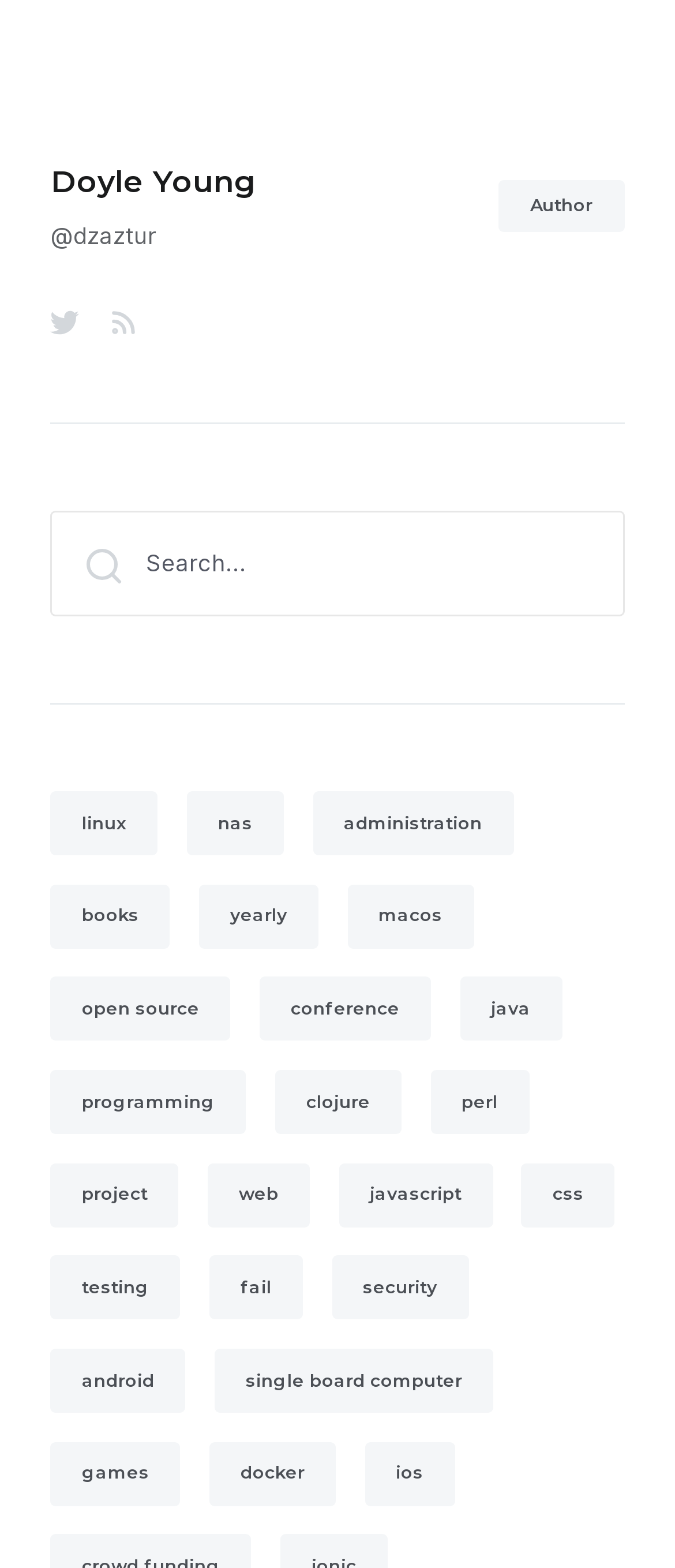Provide a short answer using a single word or phrase for the following question: 
What is the topic of the link 'administration'?

nas